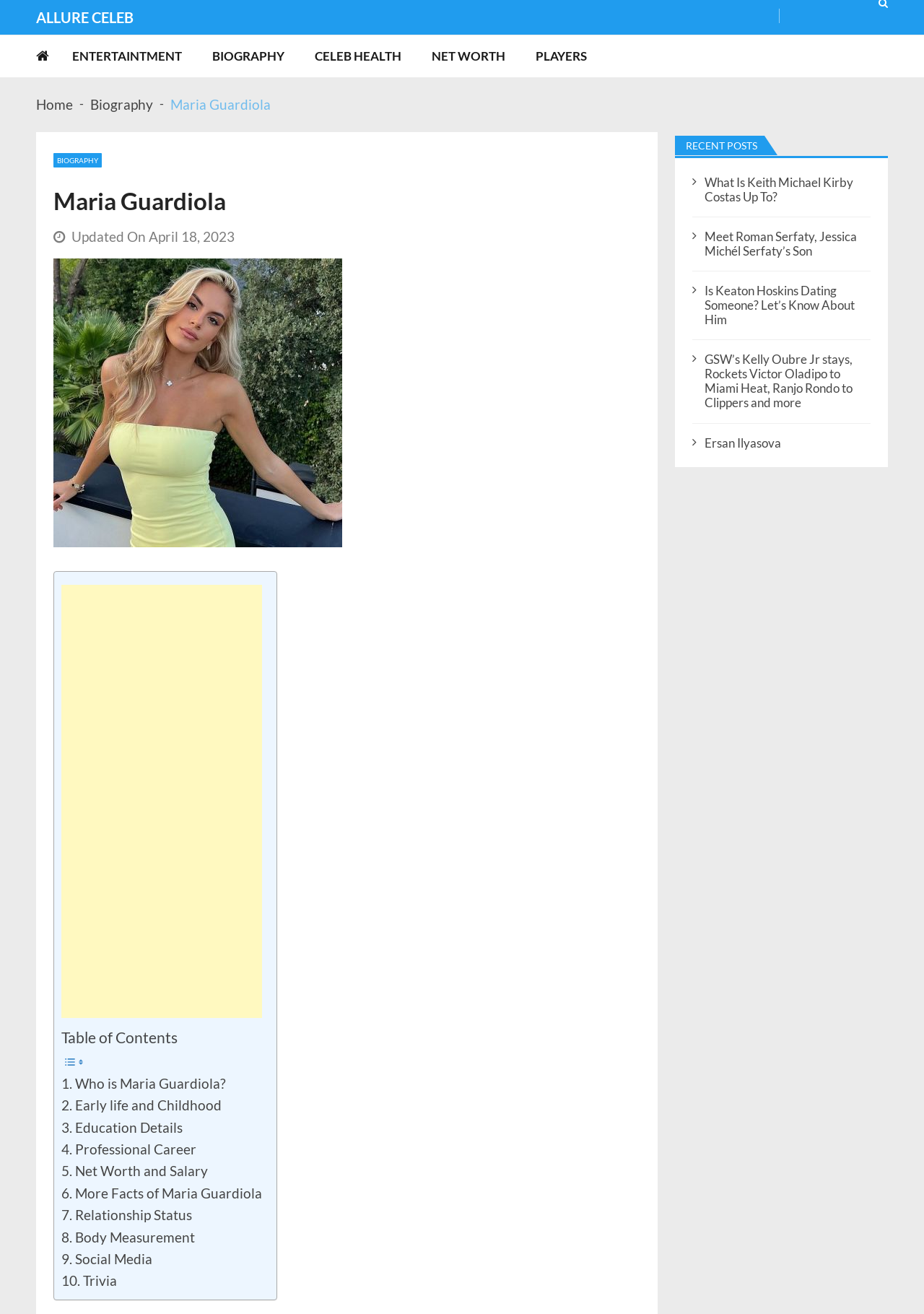Find and provide the bounding box coordinates for the UI element described with: "aria-label="Advertisement" name="aswift_1" title="Advertisement"".

[0.066, 0.445, 0.283, 0.775]